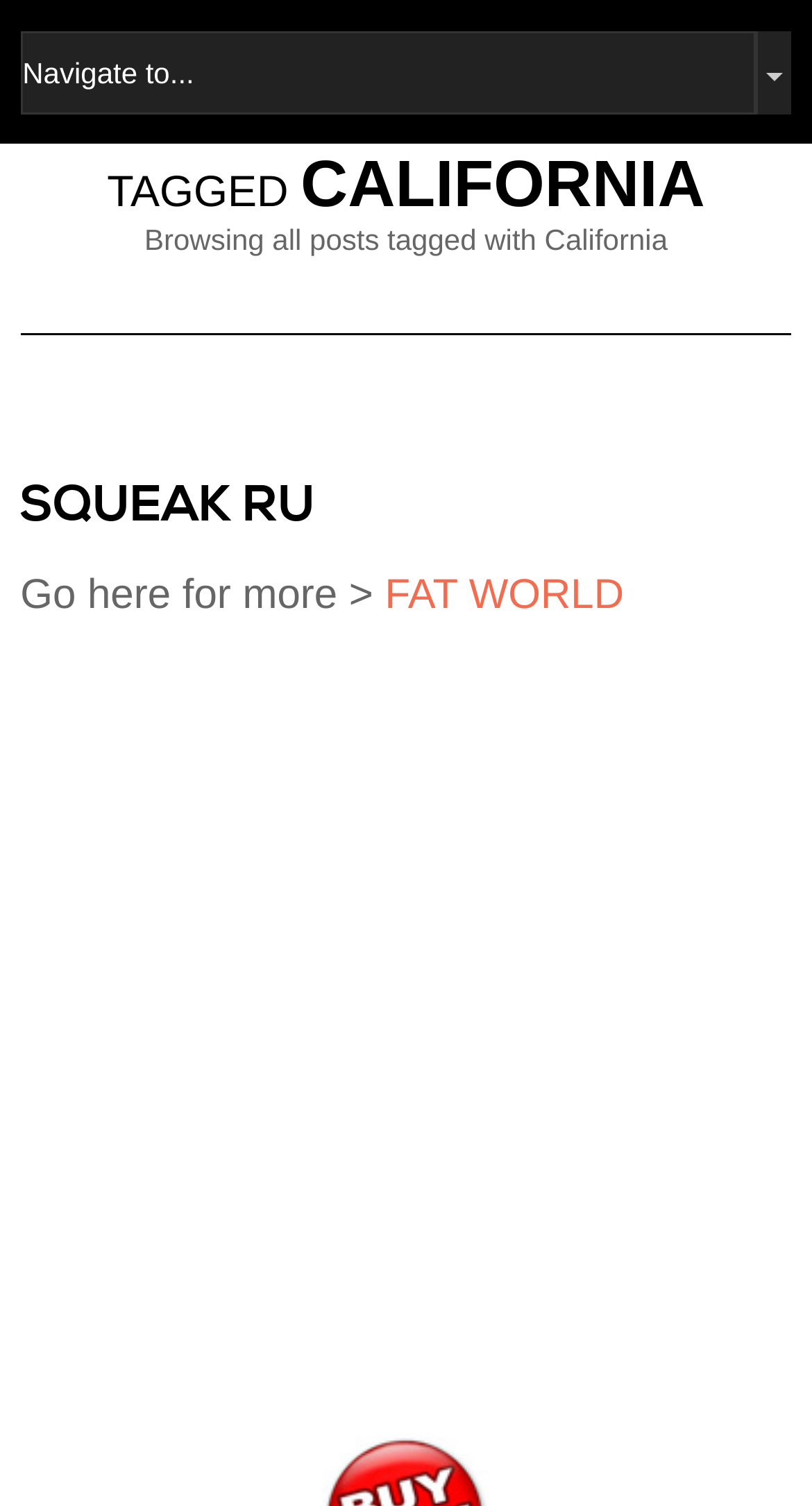What is the purpose of the 'Go here for more >' text?
Provide an in-depth answer to the question, covering all aspects.

The 'Go here for more >' text is likely a call-to-action to navigate to more content related to the current category, in this case, 'California'.